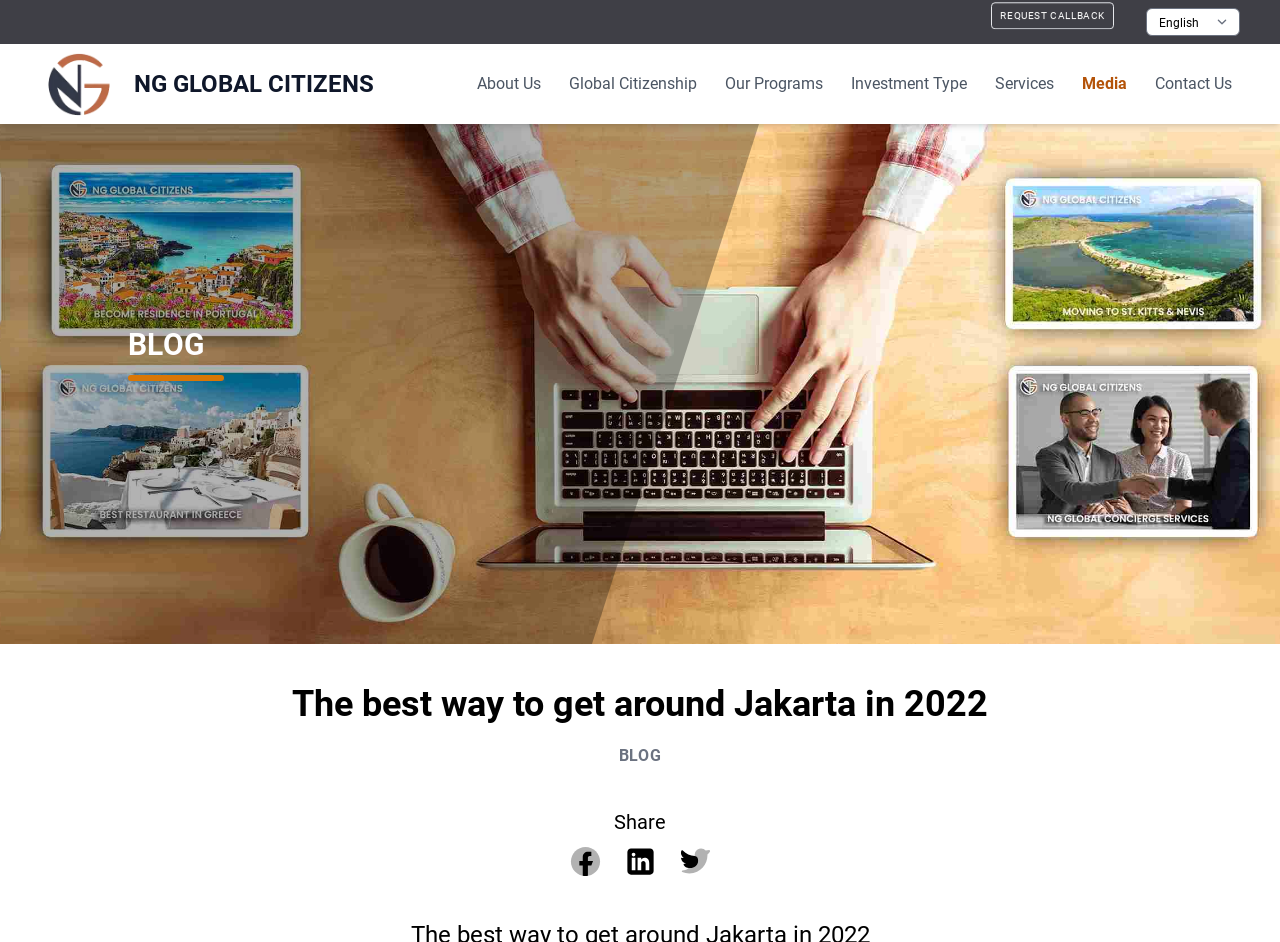Examine the image and give a thorough answer to the following question:
How many social media sharing options are available?

I counted the number of social media sharing links at the bottom of the webpage, which are 'Share on Facebook', 'Share on Linkedin', and 'Share on Twitter', so there are 3 social media sharing options available.